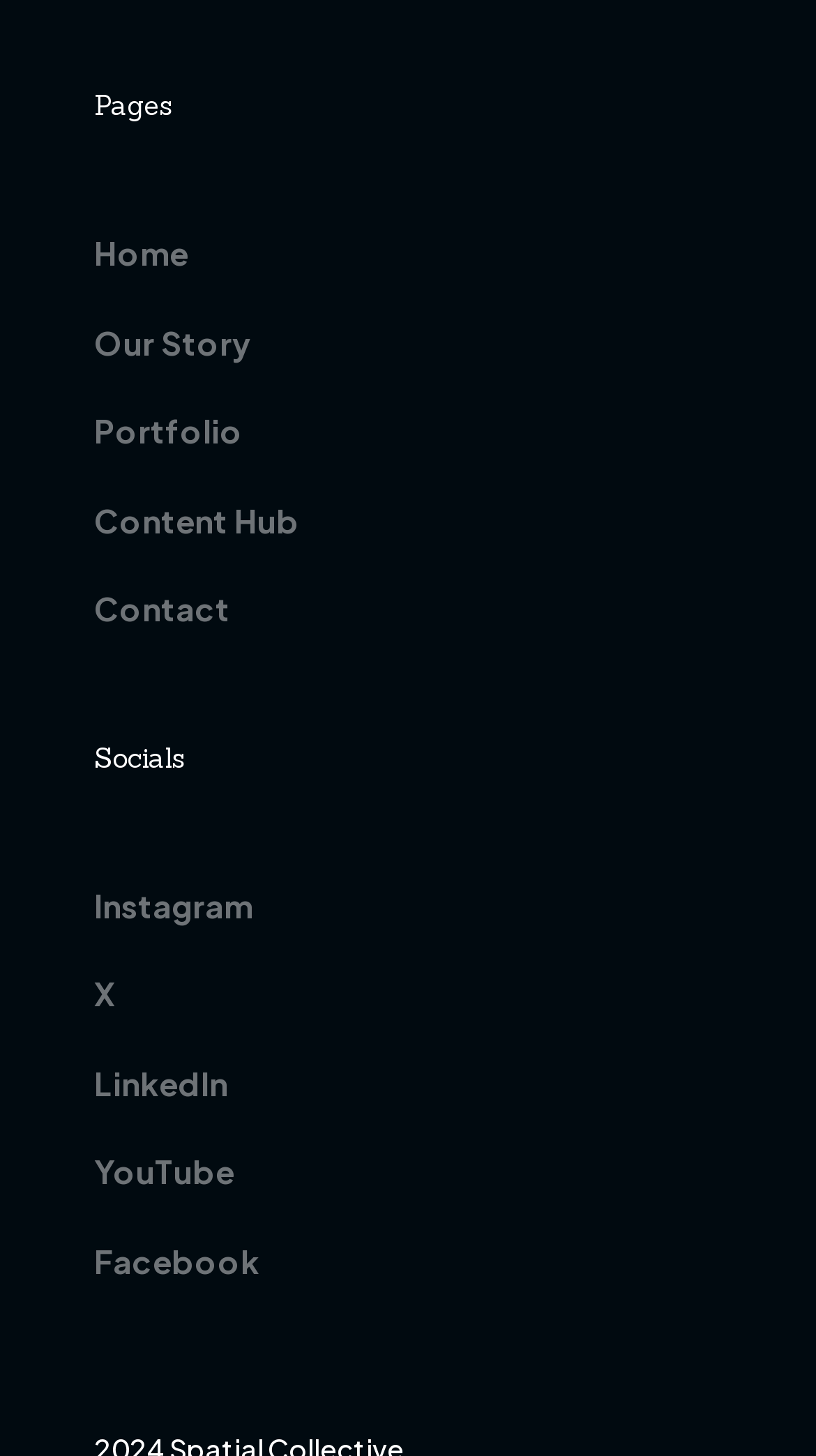Find the bounding box of the UI element described as: "Content Hub". The bounding box coordinates should be given as four float values between 0 and 1, i.e., [left, top, right, bottom].

[0.115, 0.327, 0.885, 0.388]